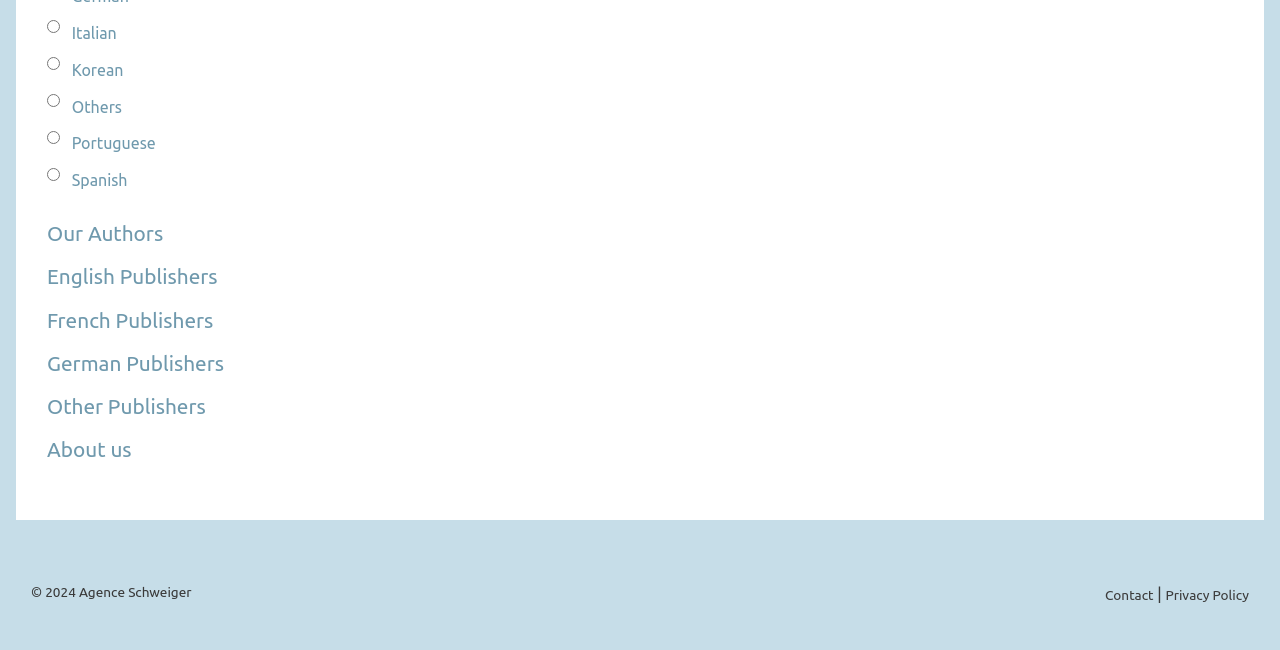What is the first publisher type listed?
Using the information from the image, answer the question thoroughly.

In the article section, the first link listed is 'Our Authors', which is likely the first publisher type listed on the webpage.